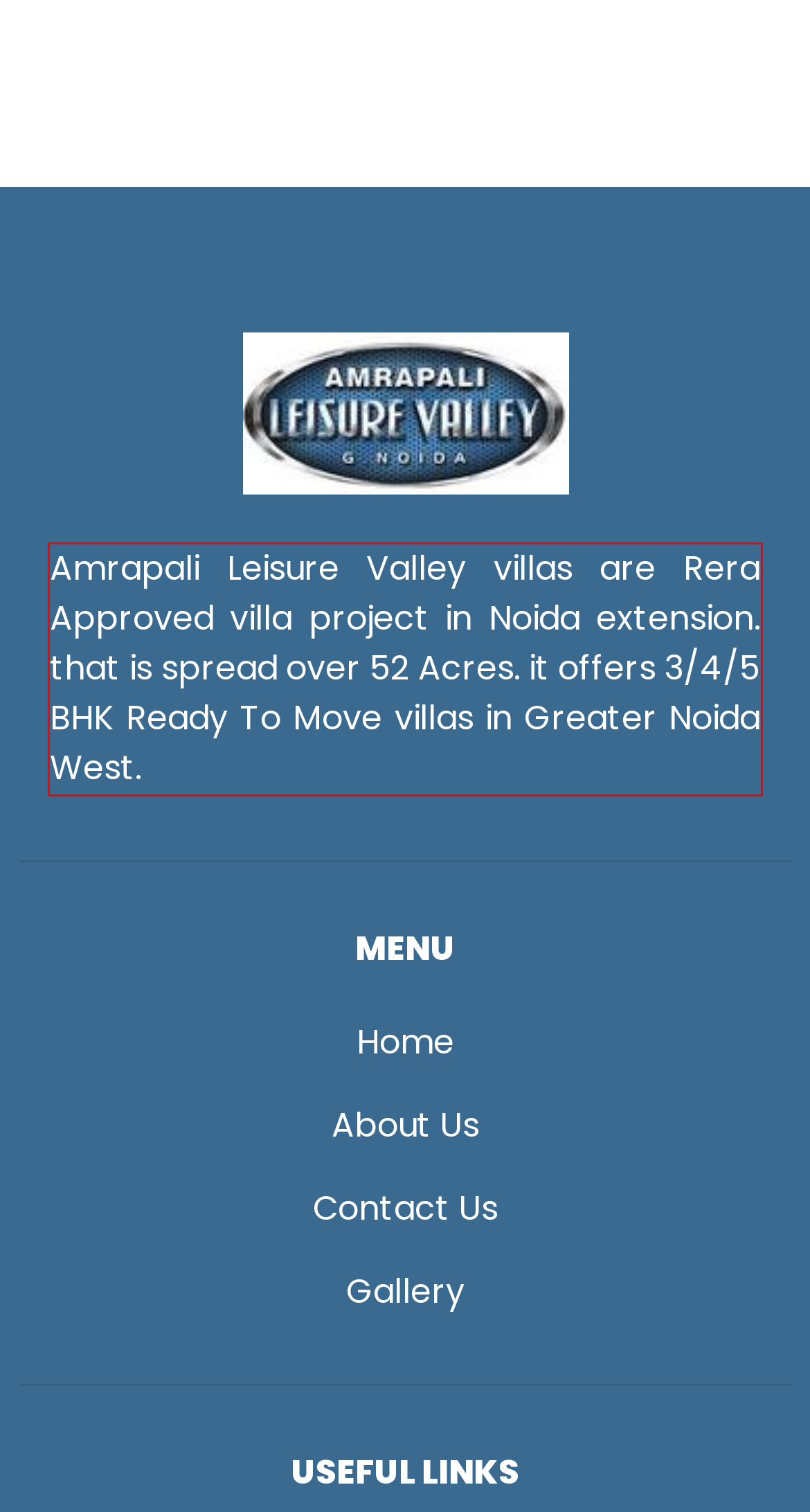Review the screenshot of the webpage and recognize the text inside the red rectangle bounding box. Provide the extracted text content.

Amrapali Leisure Valley villas are Rera Approved villa project in Noida extension. that is spread over 52 Acres. it offers 3/4/5 BHK Ready To Move villas in Greater Noida West.